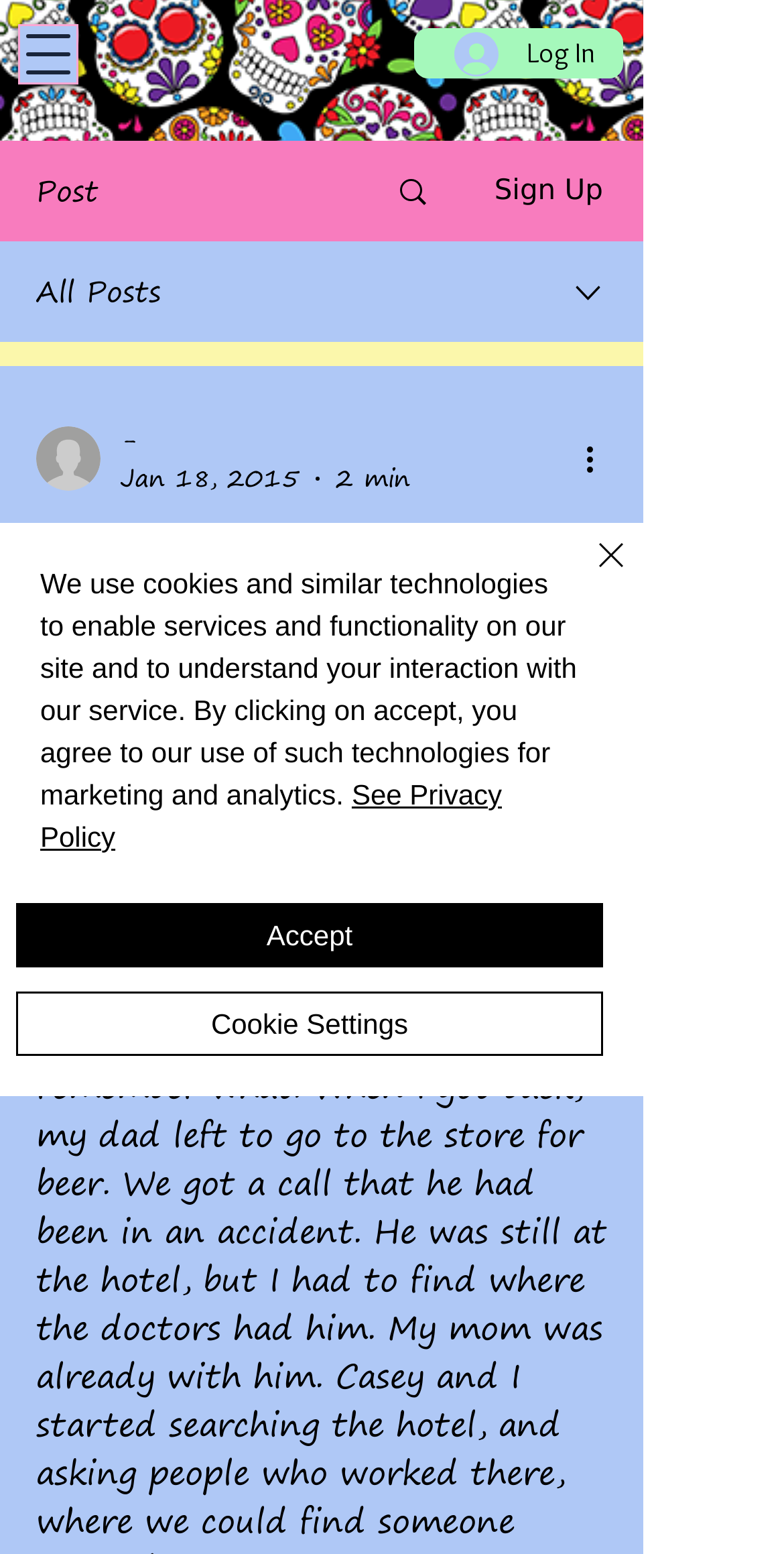Determine the bounding box coordinates of the clickable region to carry out the instruction: "Read Amy's Reflections".

None